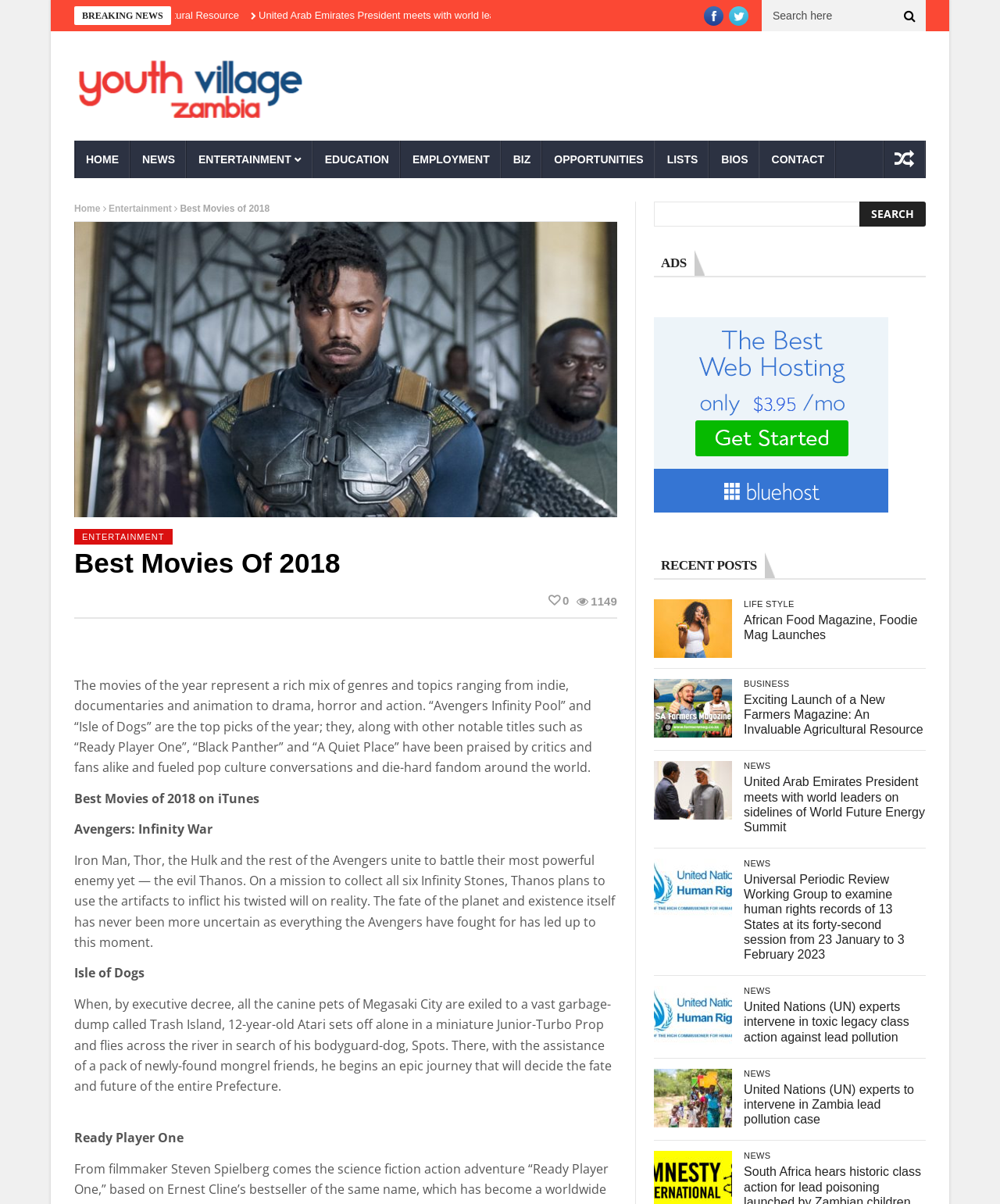Please find the bounding box coordinates in the format (top-left x, top-left y, bottom-right x, bottom-right y) for the given element description. Ensure the coordinates are floating point numbers between 0 and 1. Description: Life Style

[0.744, 0.498, 0.794, 0.506]